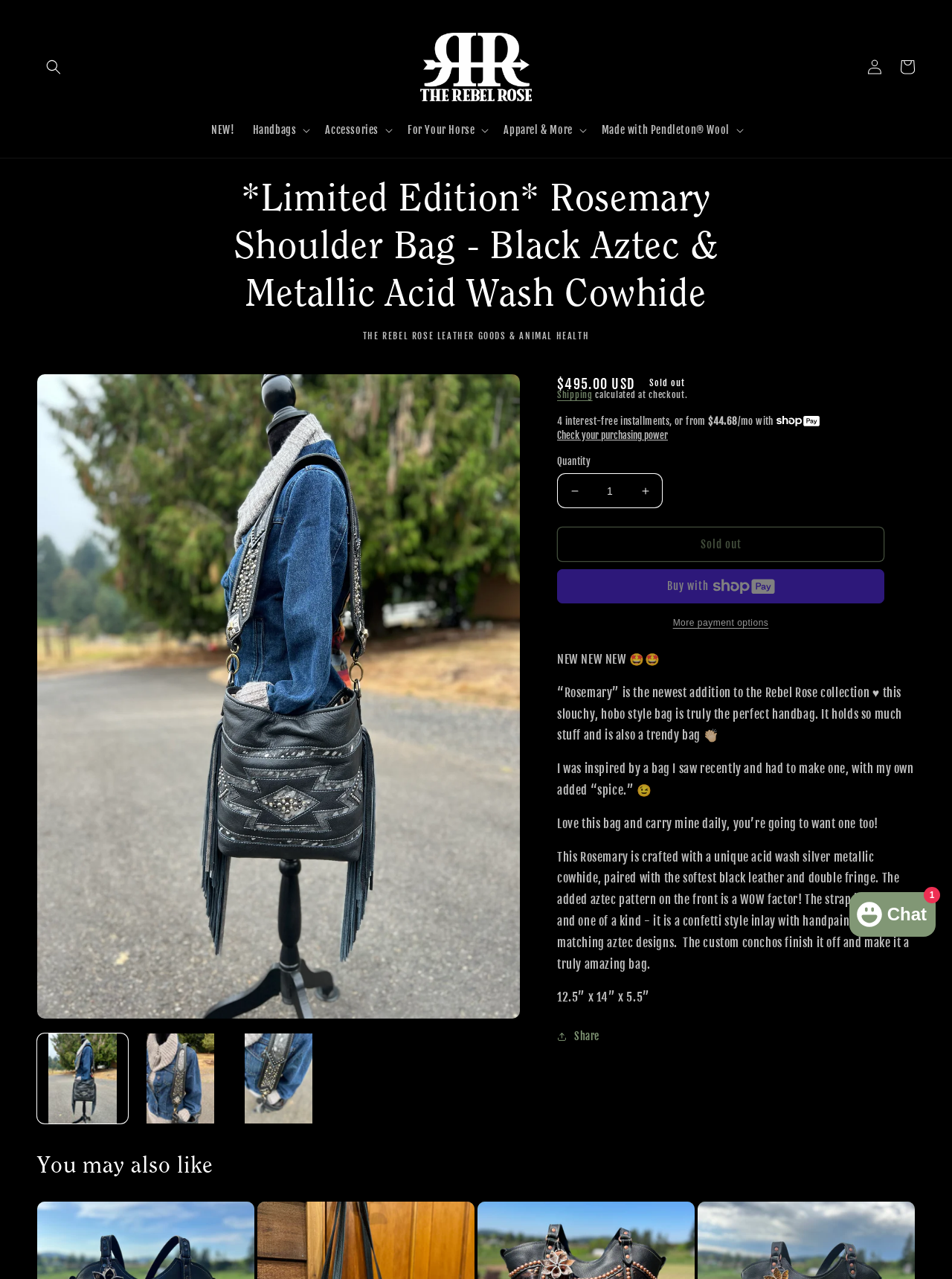Find the bounding box coordinates for the HTML element specified by: "Apparel & More".

[0.52, 0.089, 0.623, 0.114]